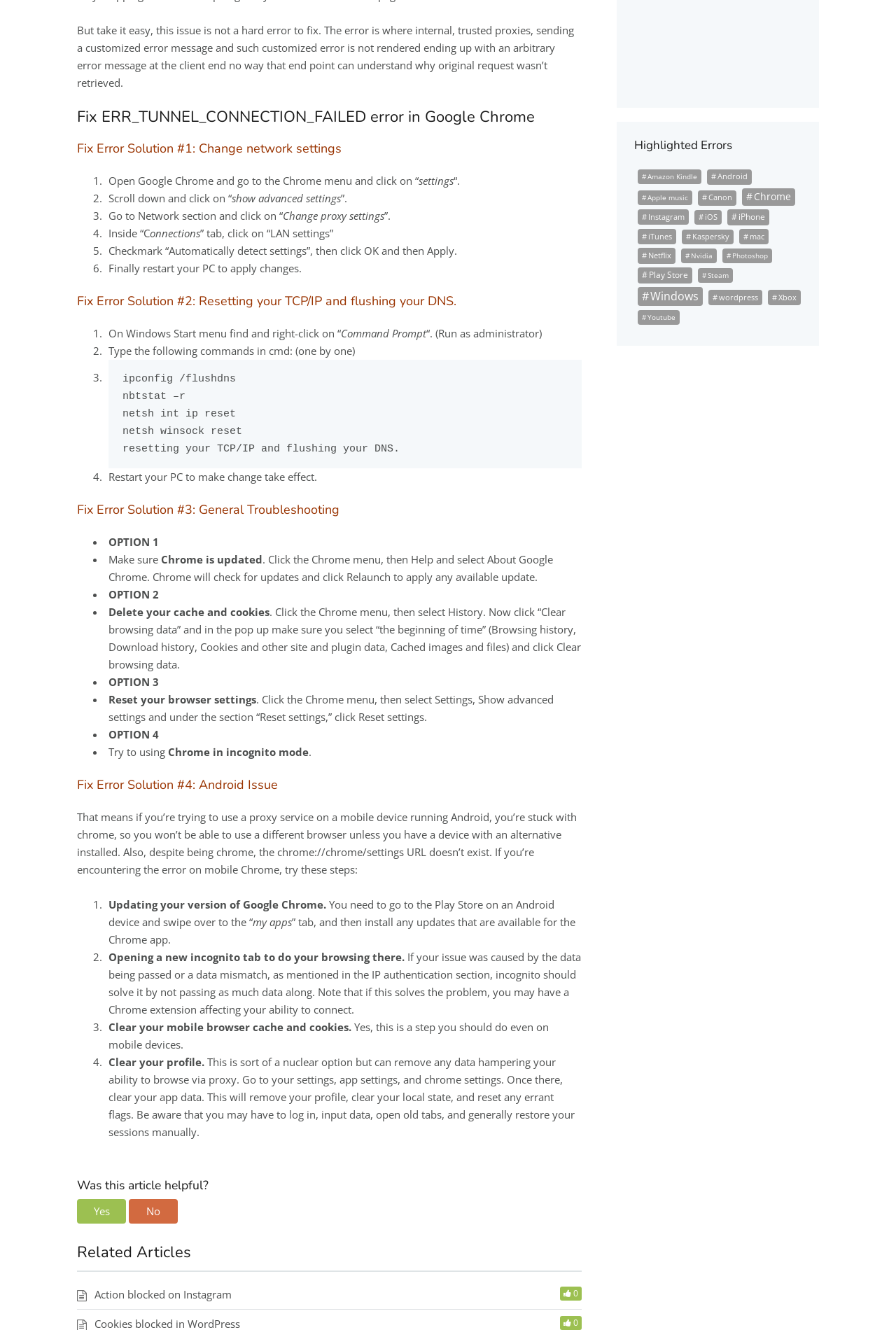Predict the bounding box of the UI element that fits this description: "Play Store".

[0.712, 0.201, 0.772, 0.213]